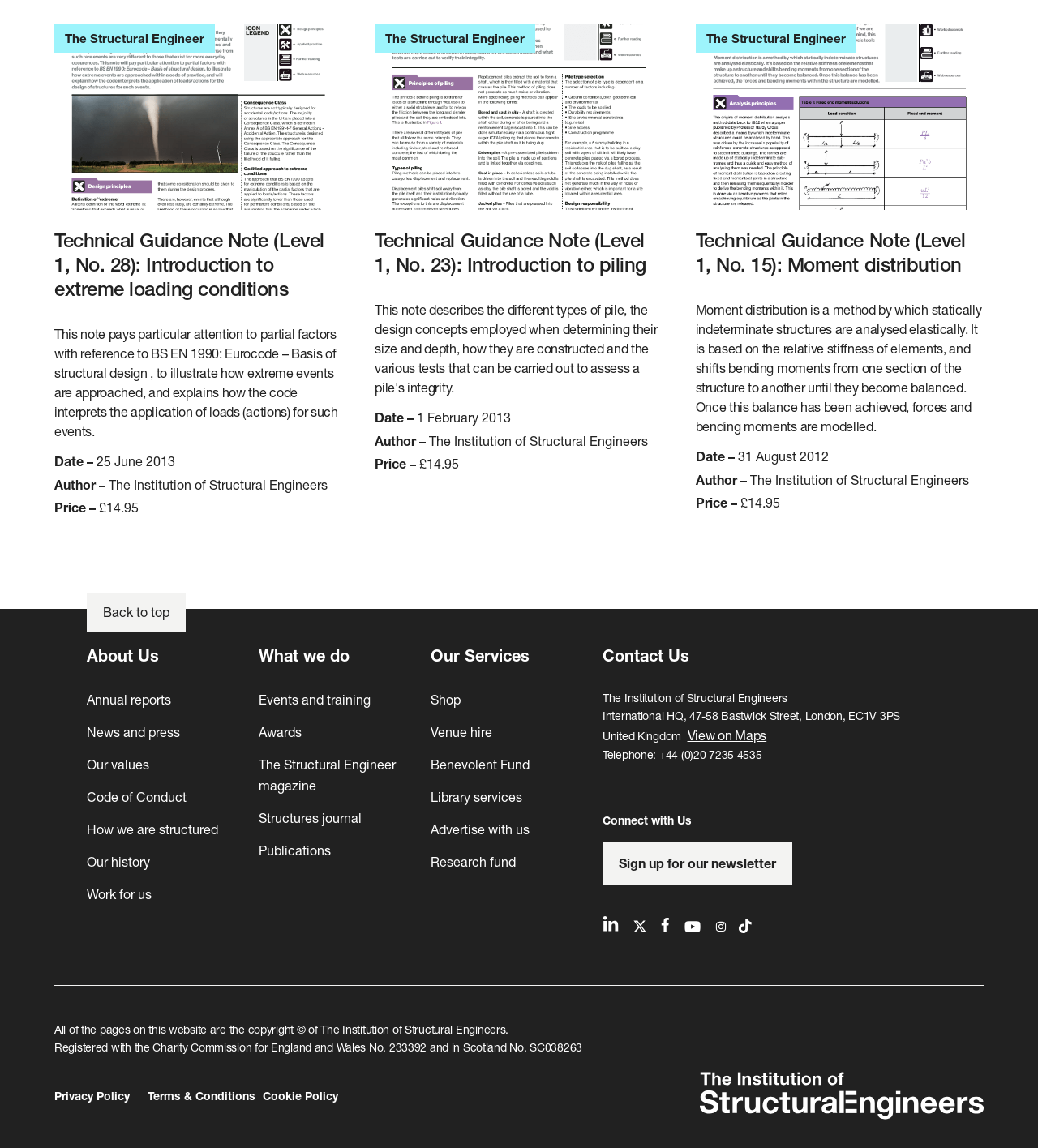Pinpoint the bounding box coordinates of the clickable area needed to execute the instruction: "Click the 'Contact Us' link". The coordinates should be specified as four float numbers between 0 and 1, i.e., [left, top, right, bottom].

[0.58, 0.563, 0.664, 0.579]